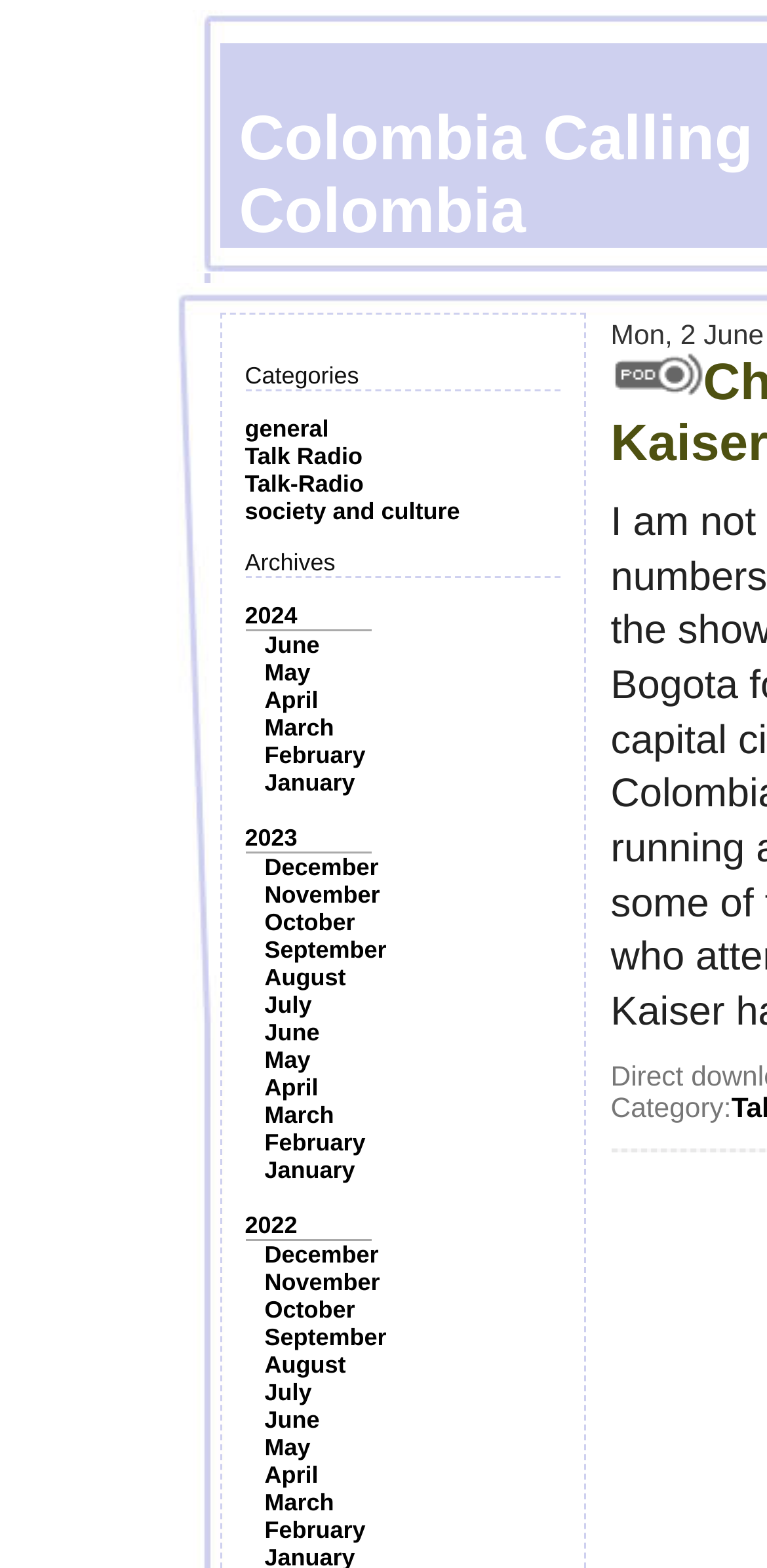Calculate the bounding box coordinates of the UI element given the description: "alt="Oakleigh South Primary School"".

None